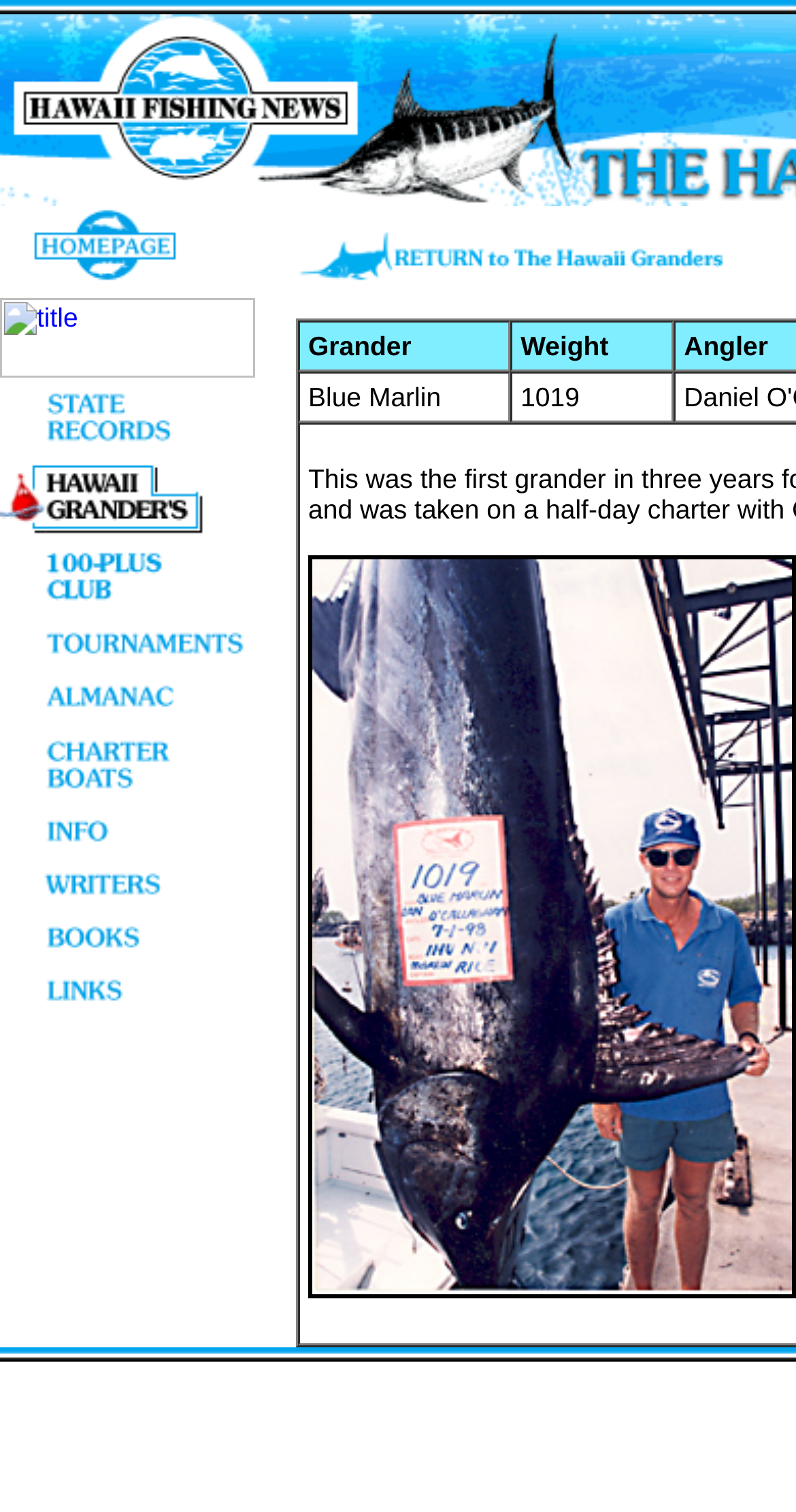What is the first link on the webpage?
Refer to the image and provide a one-word or short phrase answer.

home